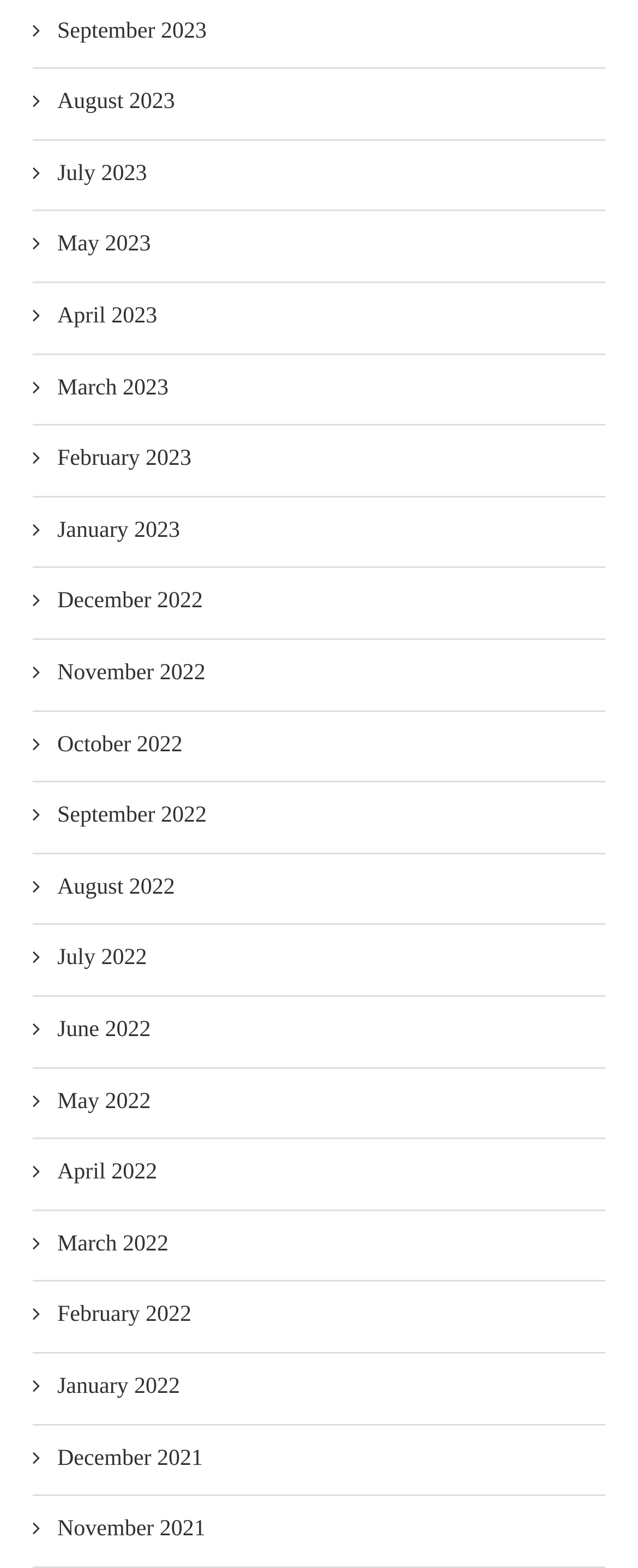Are the months listed in chronological order?
Look at the webpage screenshot and answer the question with a detailed explanation.

I analyzed the OCR text of each link element and found that the months are listed in chronological order, with the latest month (September 2023) first and the earliest month (December 2021) last.